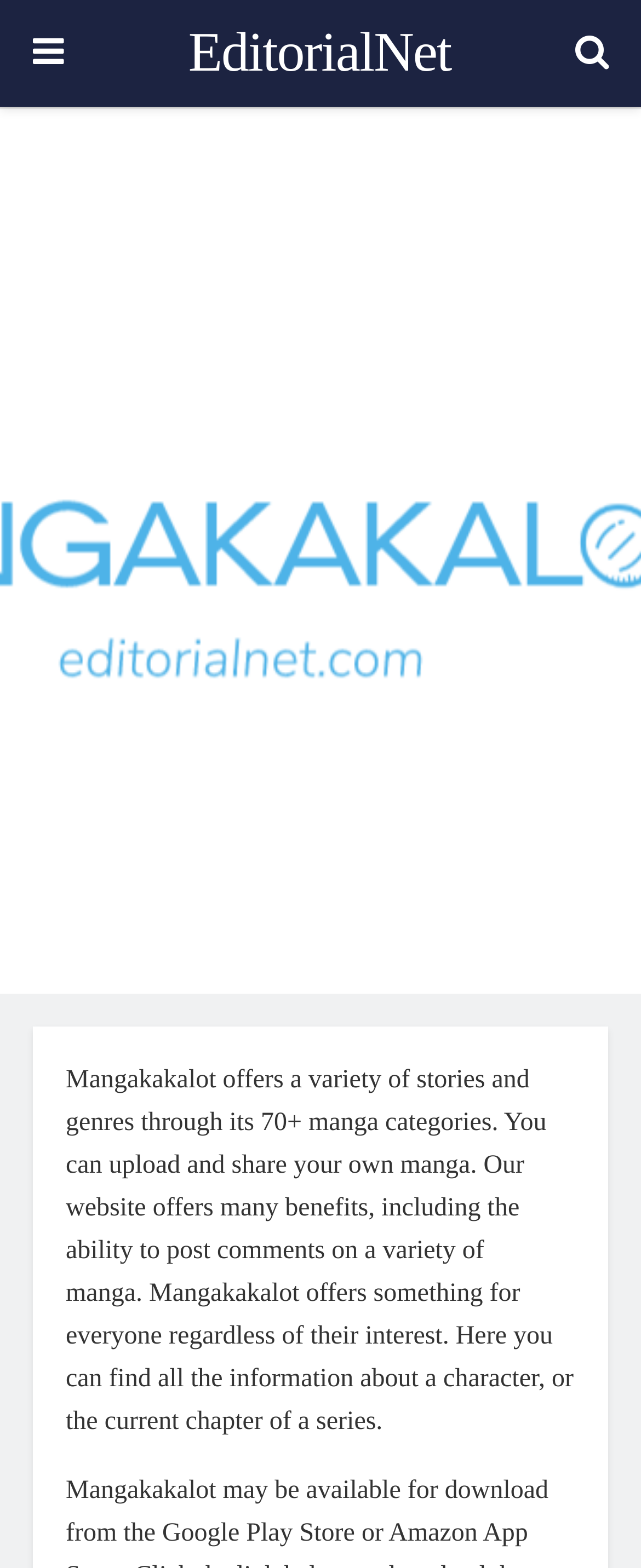Who is the author of the content?
Provide a detailed answer to the question using information from the image.

I found the link element 'Dario Matos' which is likely to be the author of the content, as it is placed near the date 'October 19, 2022' and the text 'by'.